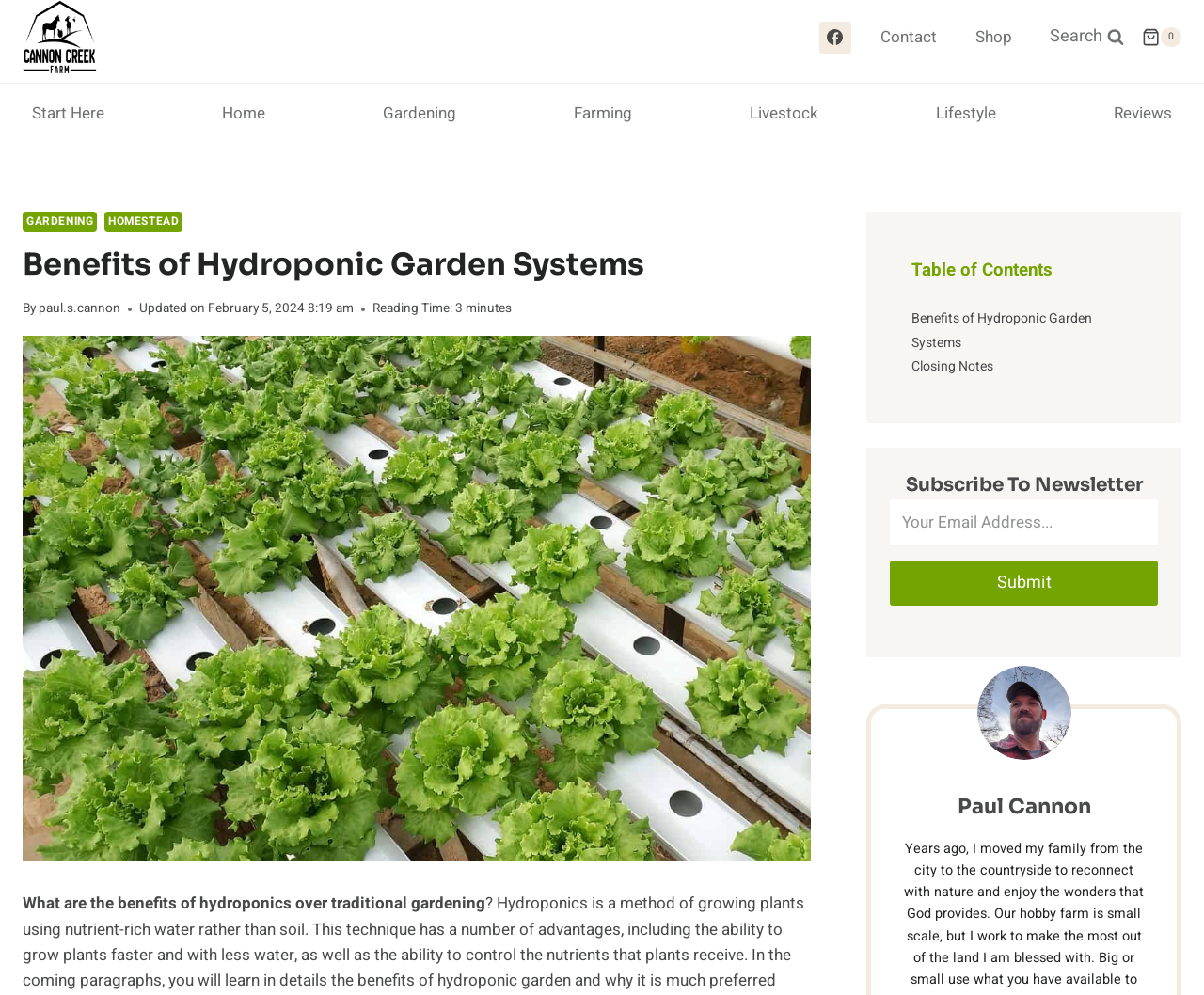Locate the bounding box coordinates of the clickable element to fulfill the following instruction: "Subscribe to the newsletter". Provide the coordinates as four float numbers between 0 and 1 in the format [left, top, right, bottom].

[0.739, 0.501, 0.962, 0.548]